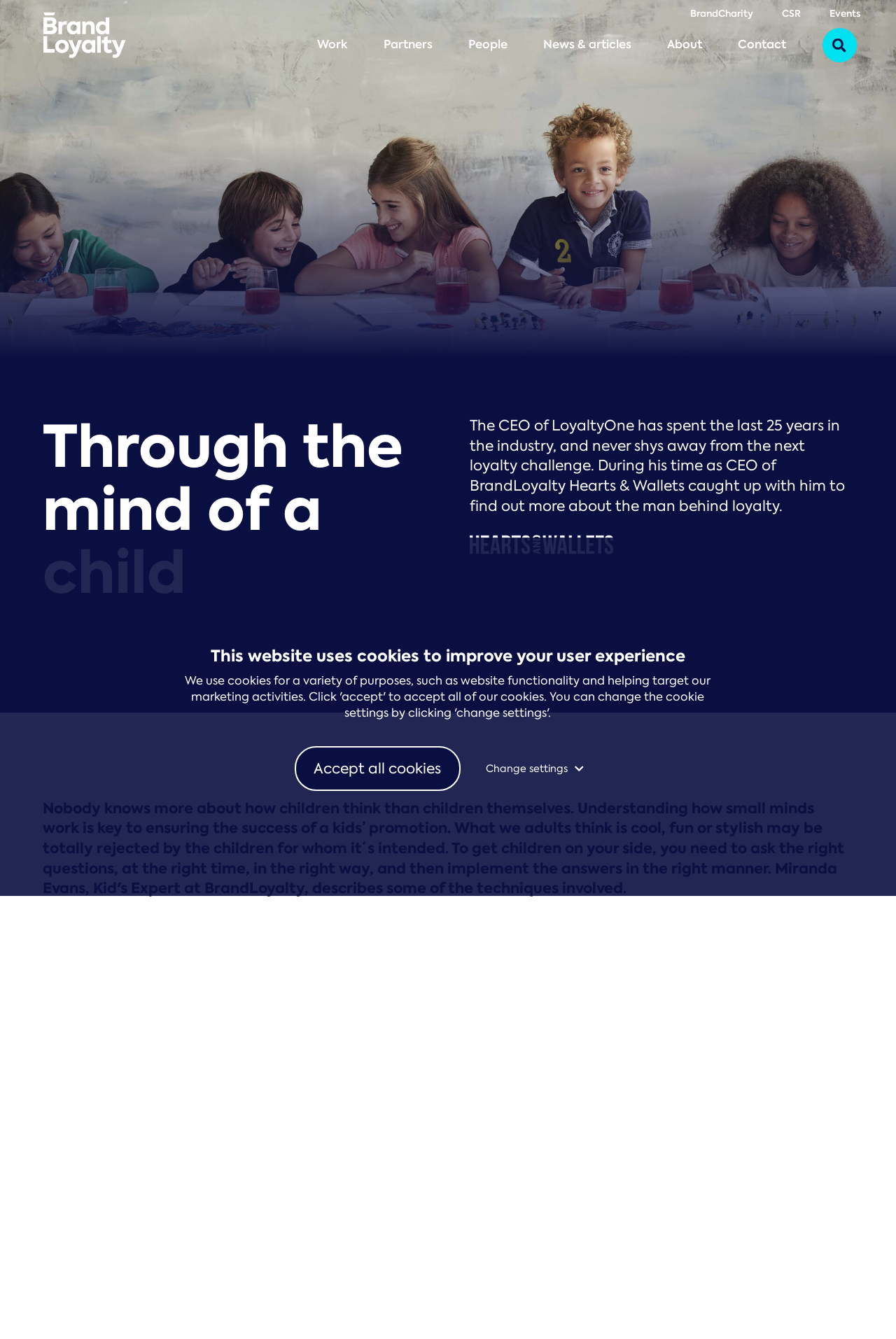Bounding box coordinates must be specified in the format (top-left x, top-left y, bottom-right x, bottom-right y). All values should be floating point numbers between 0 and 1. What are the bounding box coordinates of the UI element described as: BrandCharity

[0.754, 0.006, 0.857, 0.015]